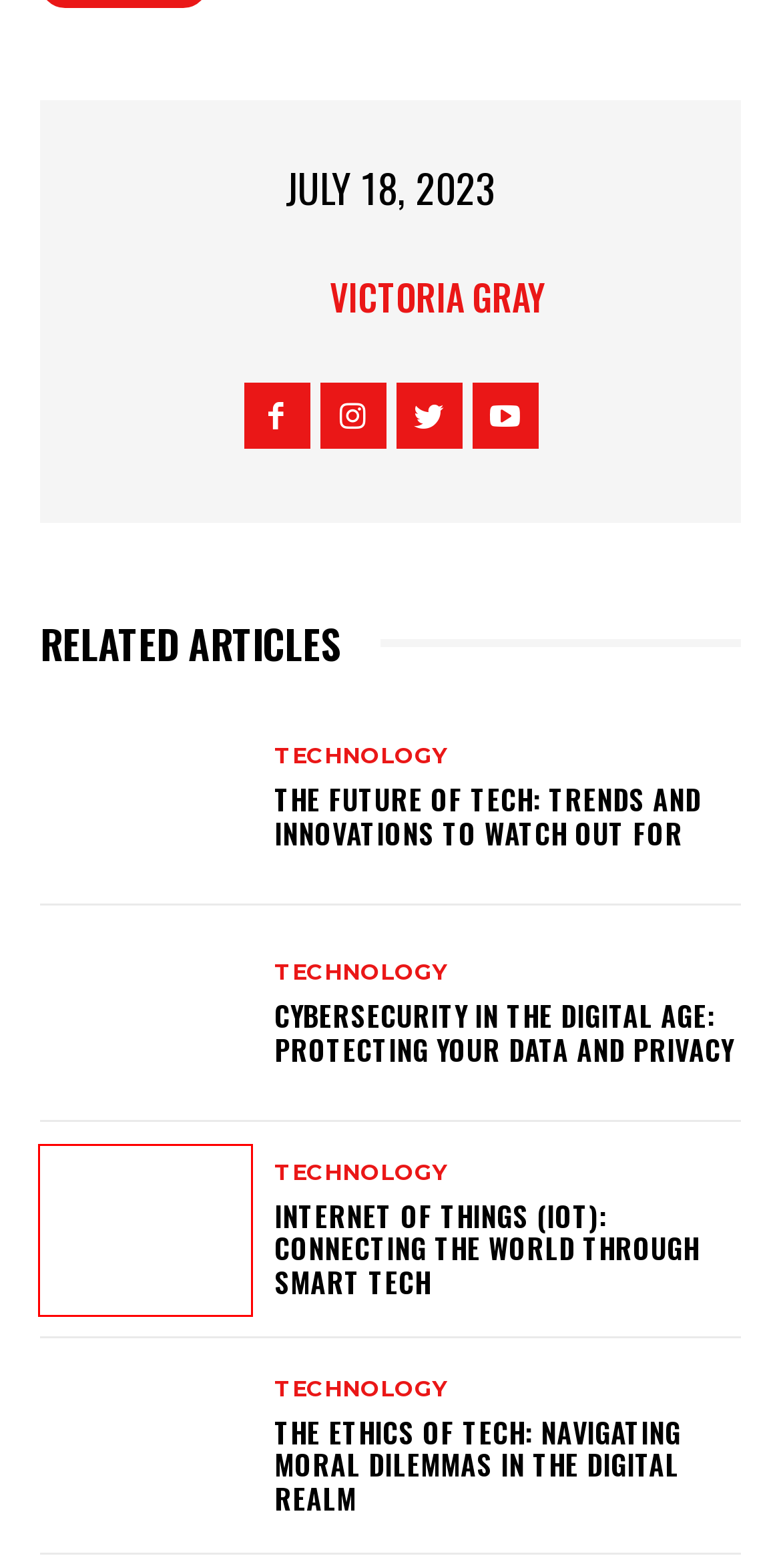You have a screenshot of a webpage, and a red bounding box highlights an element. Select the webpage description that best fits the new page after clicking the element within the bounding box. Options are:
A. The Ethics of Tech: Navigating Moral Dilemmas in the Digital Realm - cloudtalkradio
B. Cybersecurity in the Digital Age: Protecting Your Data and Privacy - cloudtalkradio
C. ART Archives - cloudtalkradio
D. The Power of Healing Teas: Herbal Brews for Various Health Concerns - cloudtalkradio
E. Internet of Things (IoT): Connecting the World through Smart Tech - cloudtalkradio
F. Victoria Gray, Author at cloudtalkradio
G. Holistic Approaches to Pain Management: Natural Remedies for Relief - cloudtalkradio
H. The Future of Tech: Trends and Innovations to Watch Out For - cloudtalkradio

E